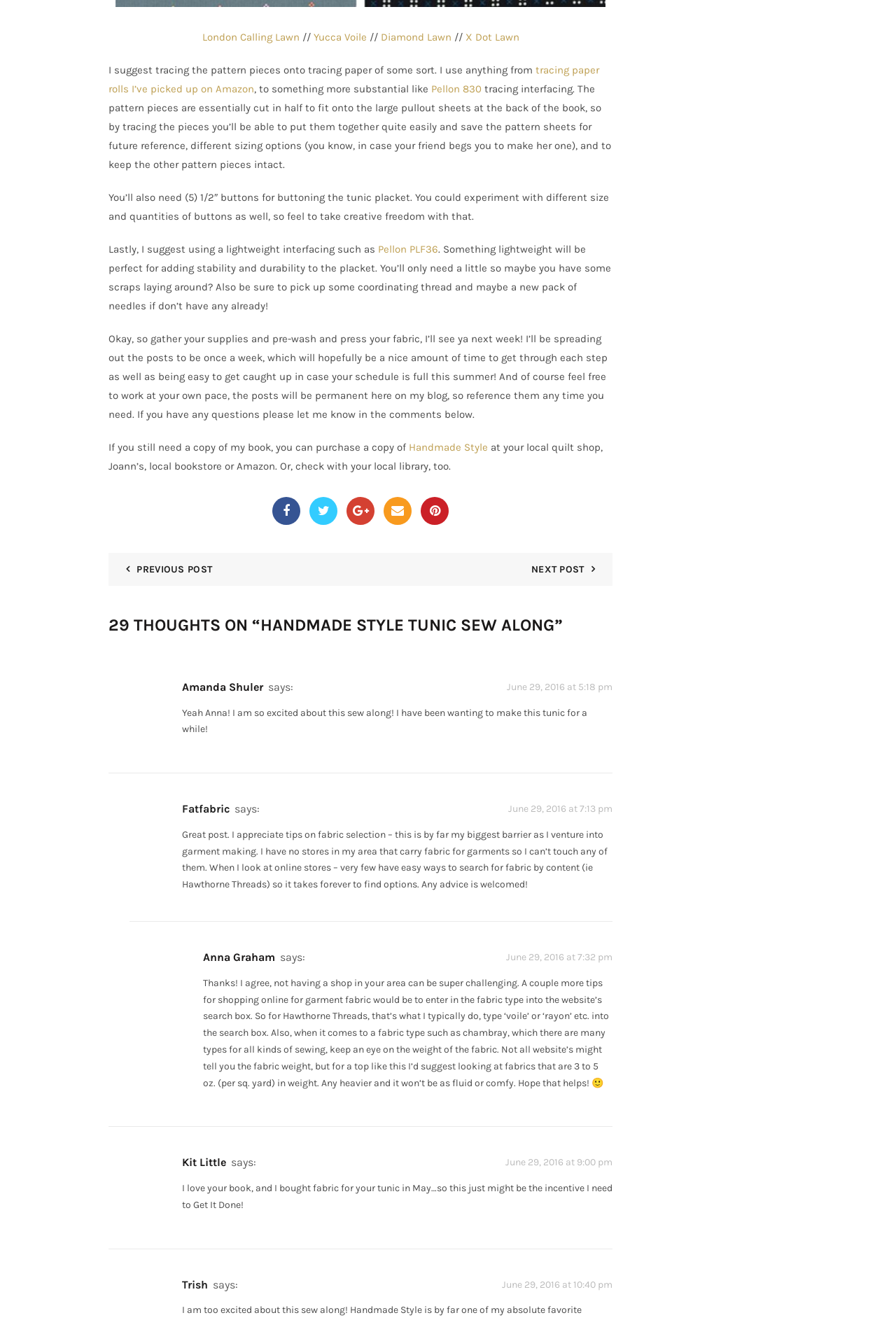Find the bounding box coordinates for the area that should be clicked to accomplish the instruction: "Read news about Committee on Non-Governmental Organizations".

None